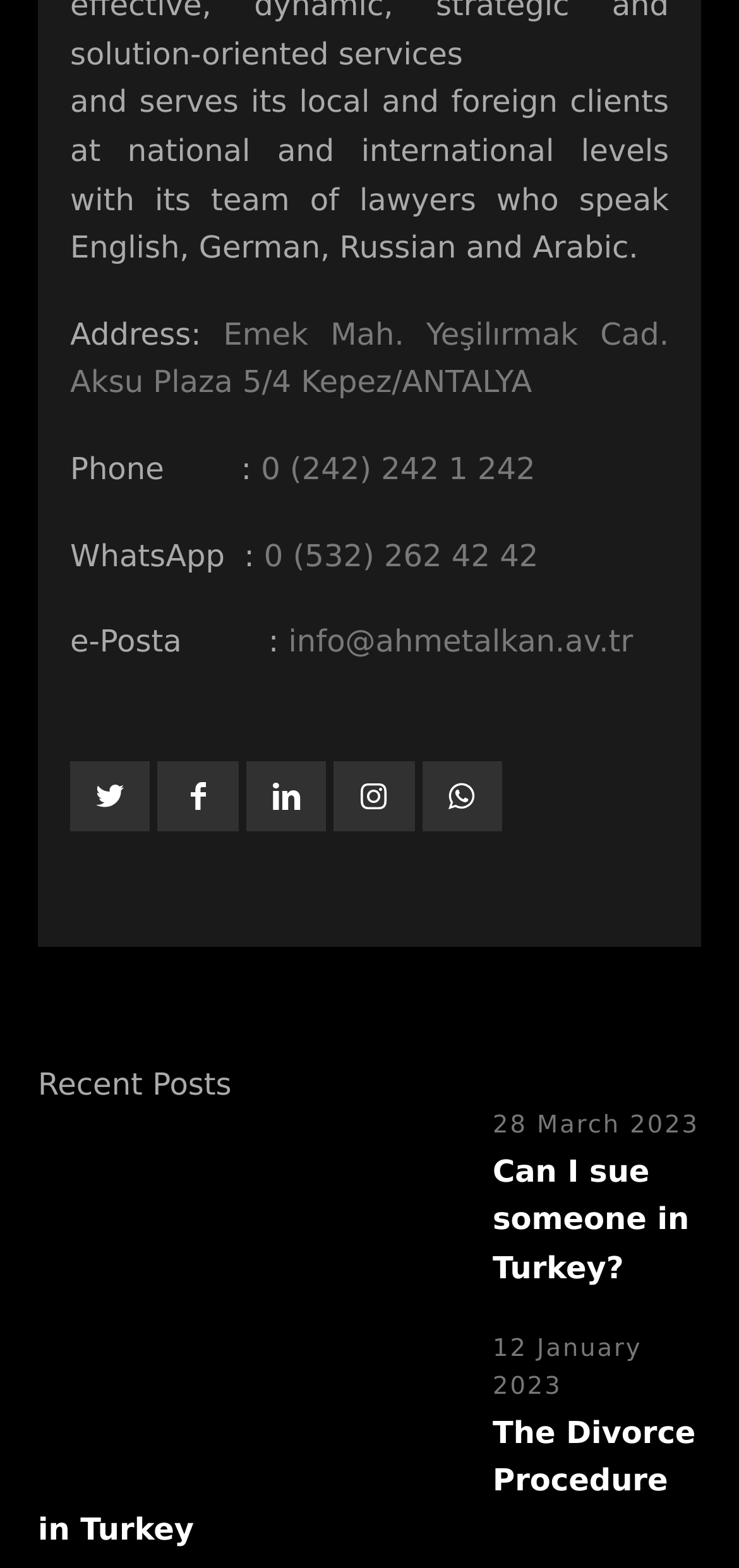Locate the UI element that matches the description Twitter in the webpage screenshot. Return the bounding box coordinates in the format (top-left x, top-left y, bottom-right x, bottom-right y), with values ranging from 0 to 1.

[0.095, 0.485, 0.204, 0.53]